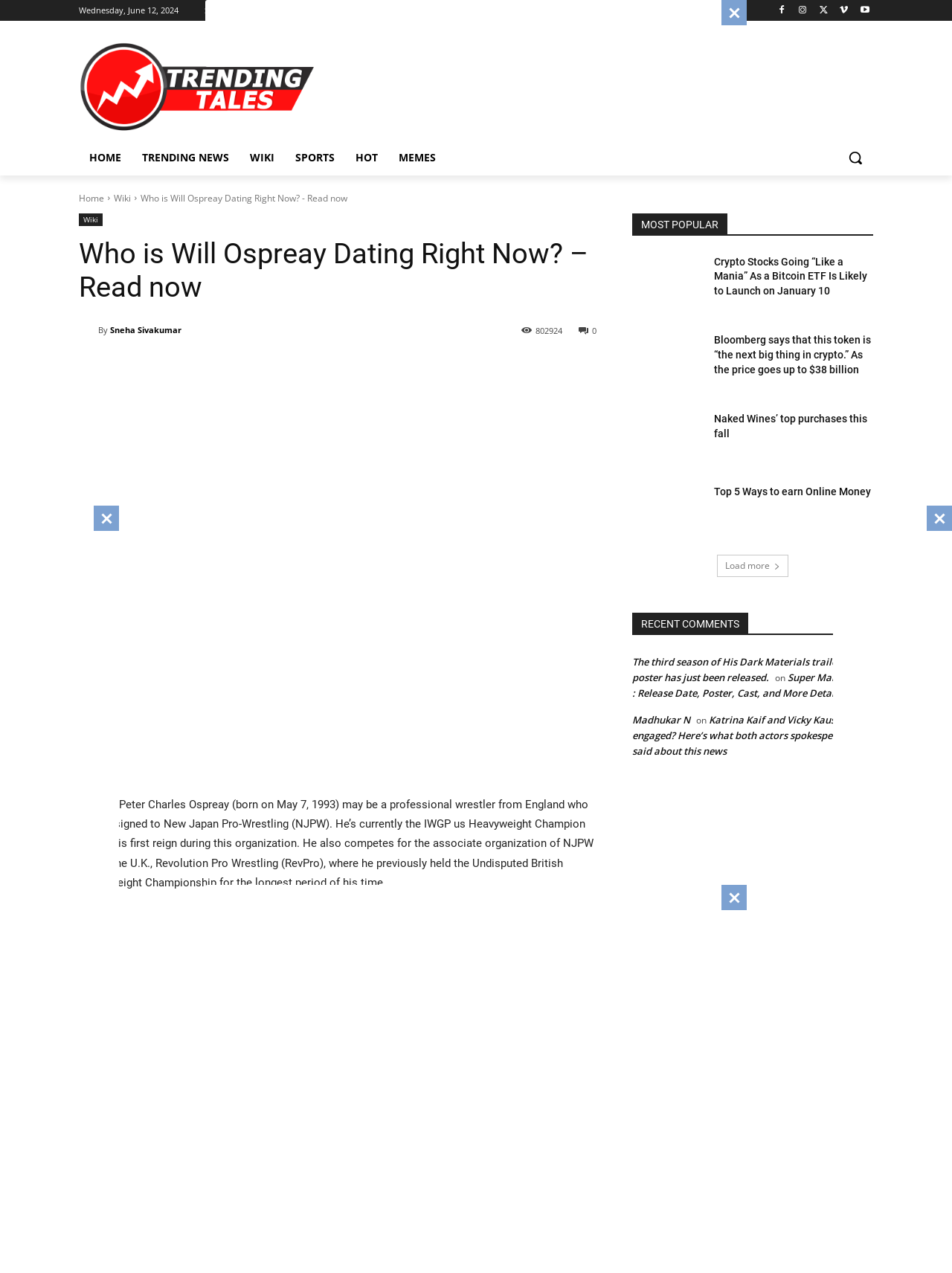Please find and generate the text of the main heading on the webpage.

Who is Will Ospreay Dating Right Now? – Read now